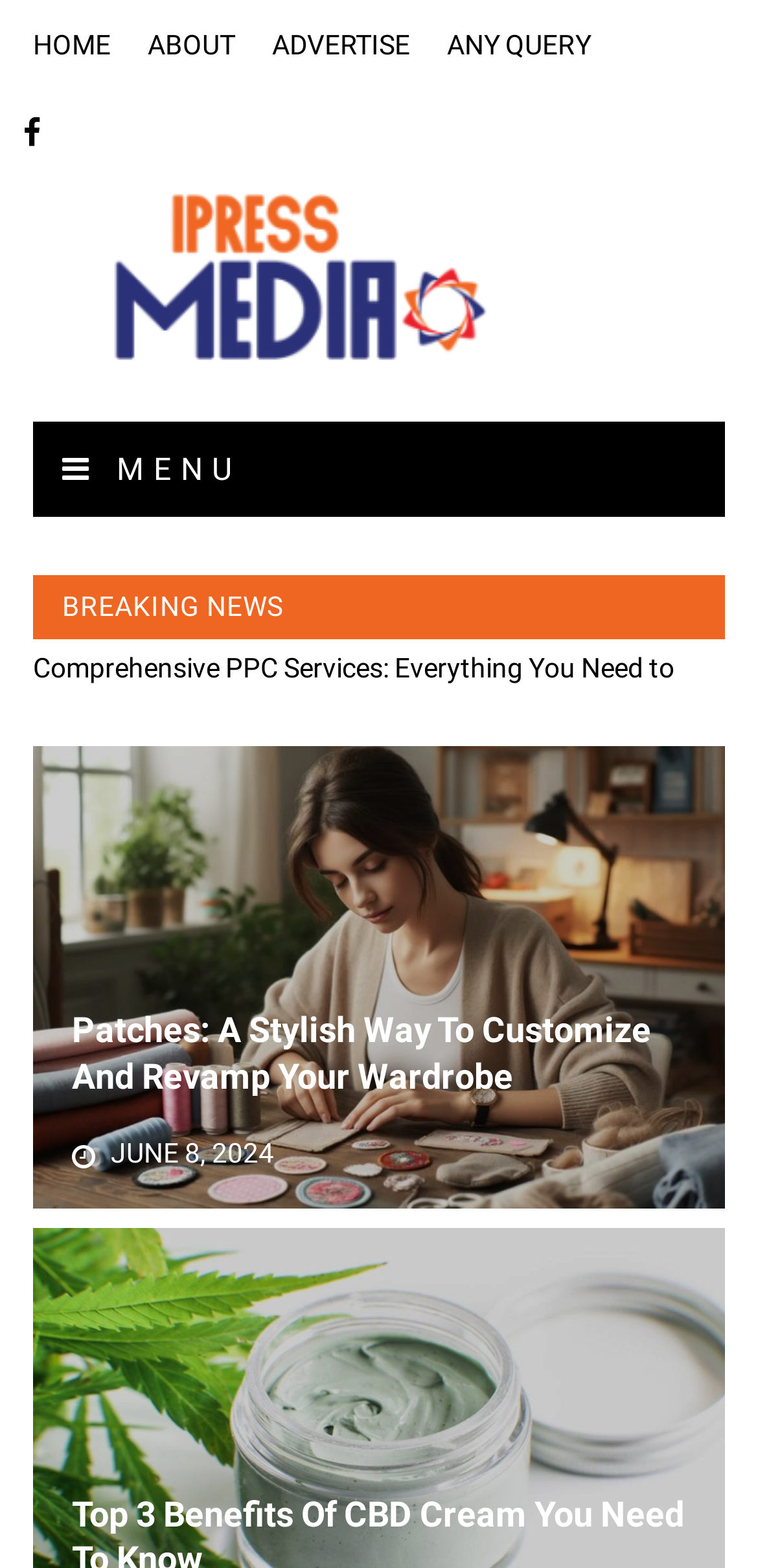Identify the bounding box coordinates of the clickable section necessary to follow the following instruction: "view breaking news". The coordinates should be presented as four float numbers from 0 to 1, i.e., [left, top, right, bottom].

[0.082, 0.377, 0.374, 0.397]